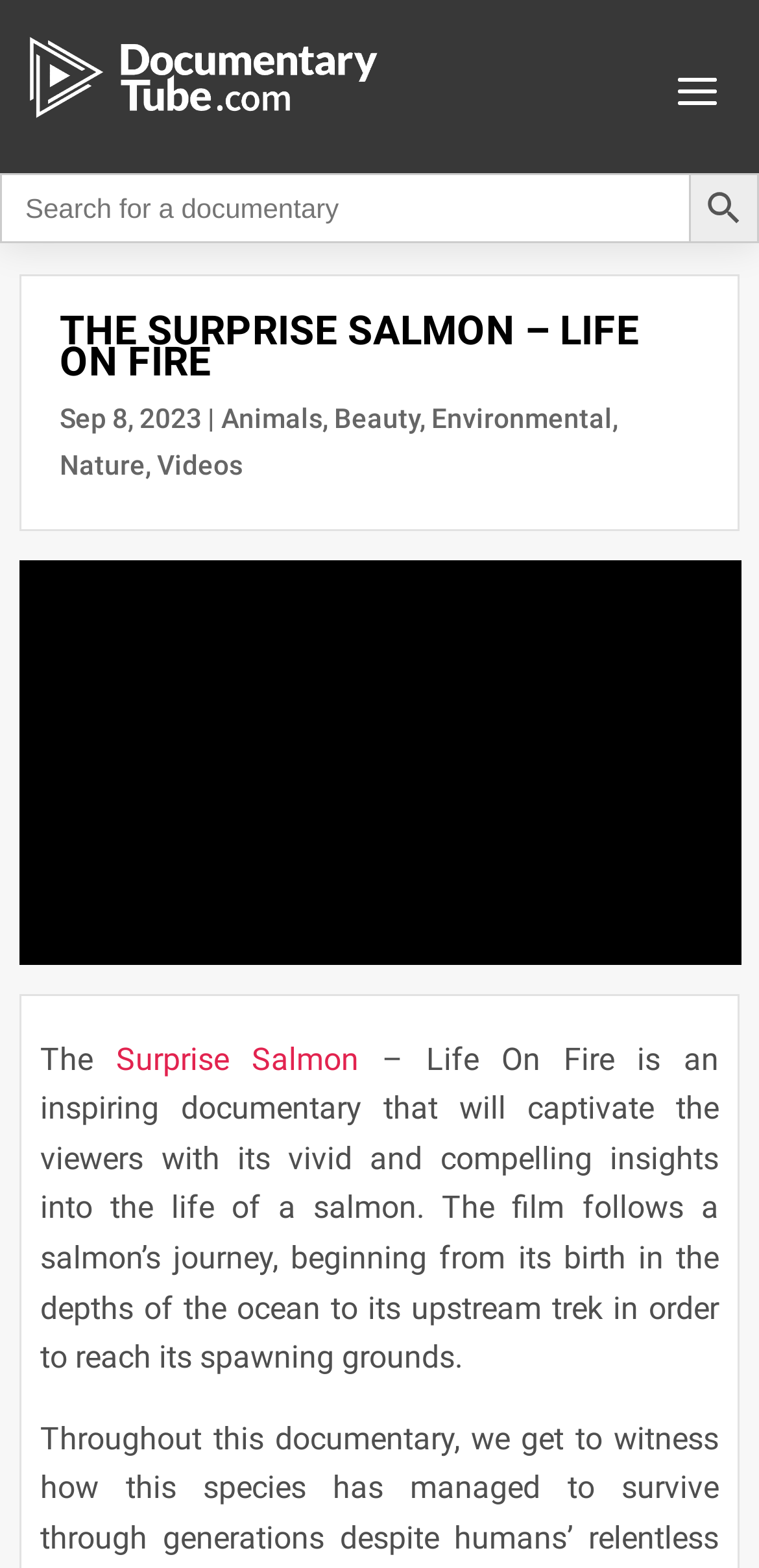Determine the bounding box coordinates of the clickable region to carry out the instruction: "Explore documentaries about animals".

[0.292, 0.257, 0.425, 0.277]